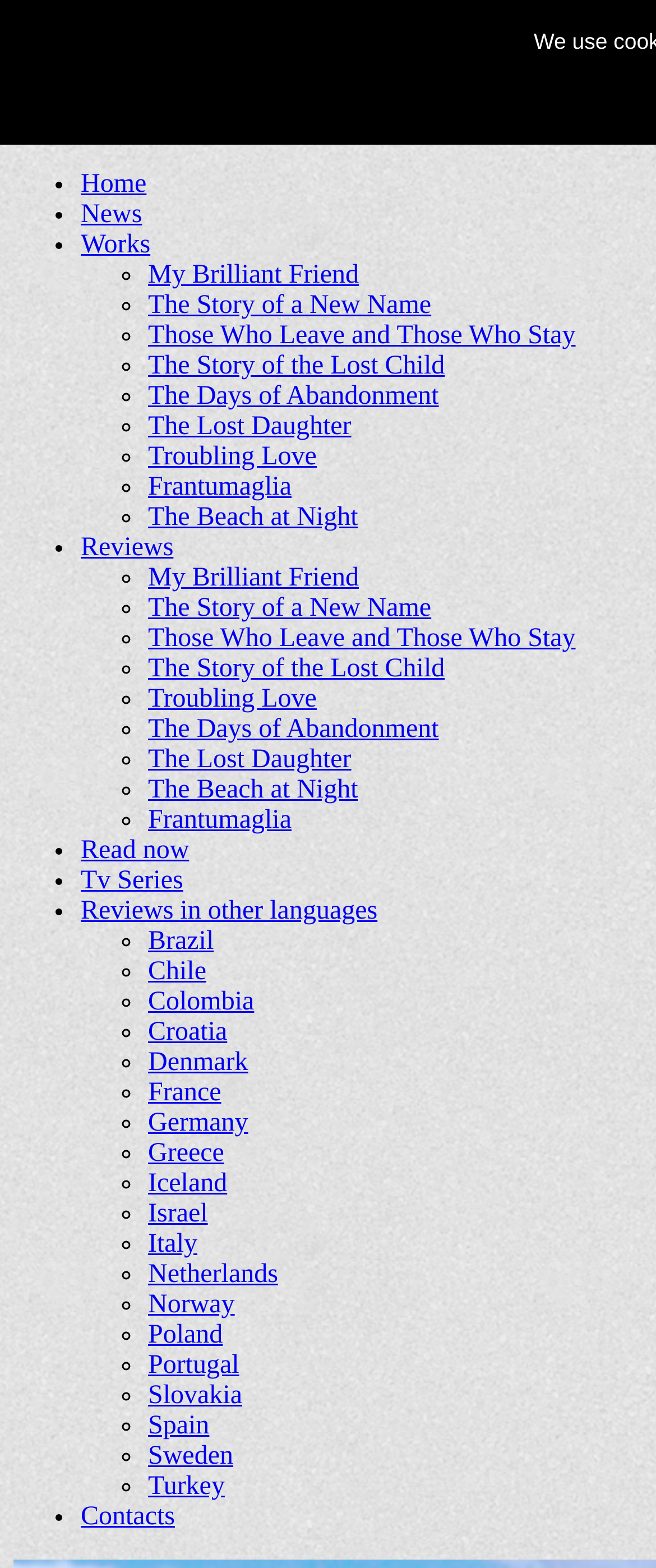Specify the bounding box coordinates for the region that must be clicked to perform the given instruction: "Go to News".

[0.123, 0.127, 0.217, 0.146]